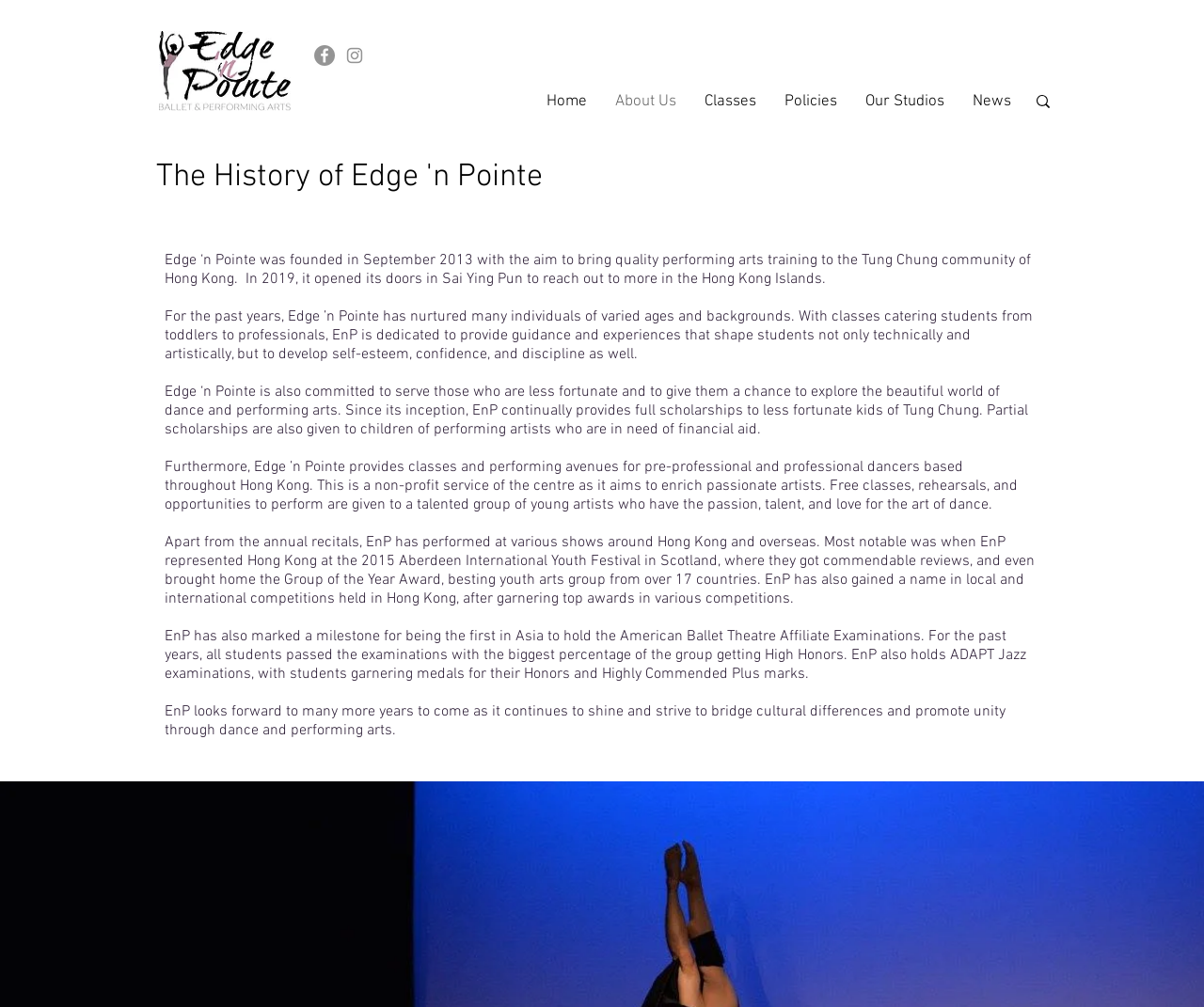Identify the bounding box coordinates of the section to be clicked to complete the task described by the following instruction: "Go to About Us page". The coordinates should be four float numbers between 0 and 1, formatted as [left, top, right, bottom].

[0.499, 0.077, 0.573, 0.124]